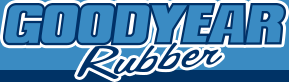Provide a single word or phrase answer to the question: 
What type of font is used for 'Rubber'?

Cursive